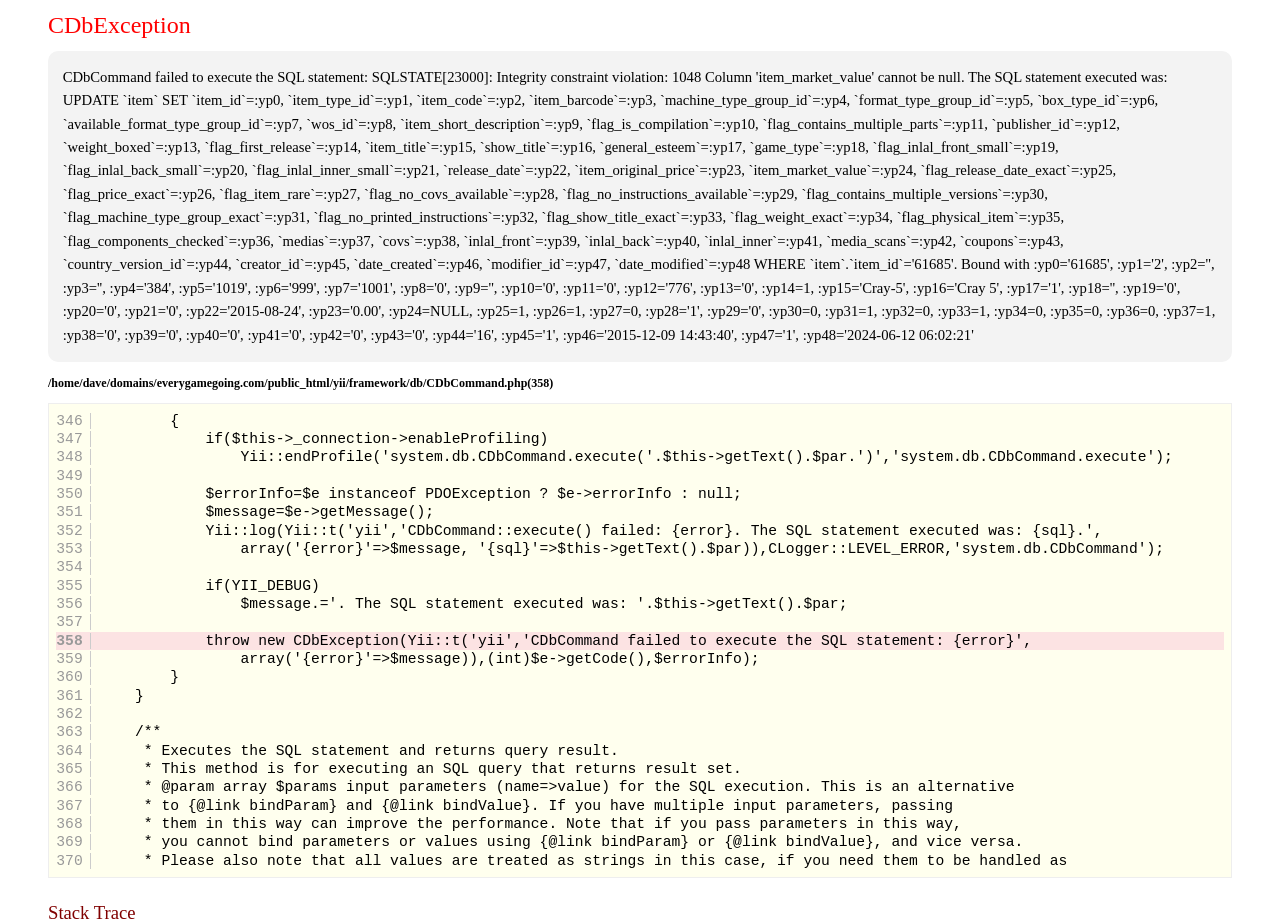Answer the following in one word or a short phrase: 
What is the purpose of the method described in the code?

Executes the SQL statement and returns query result